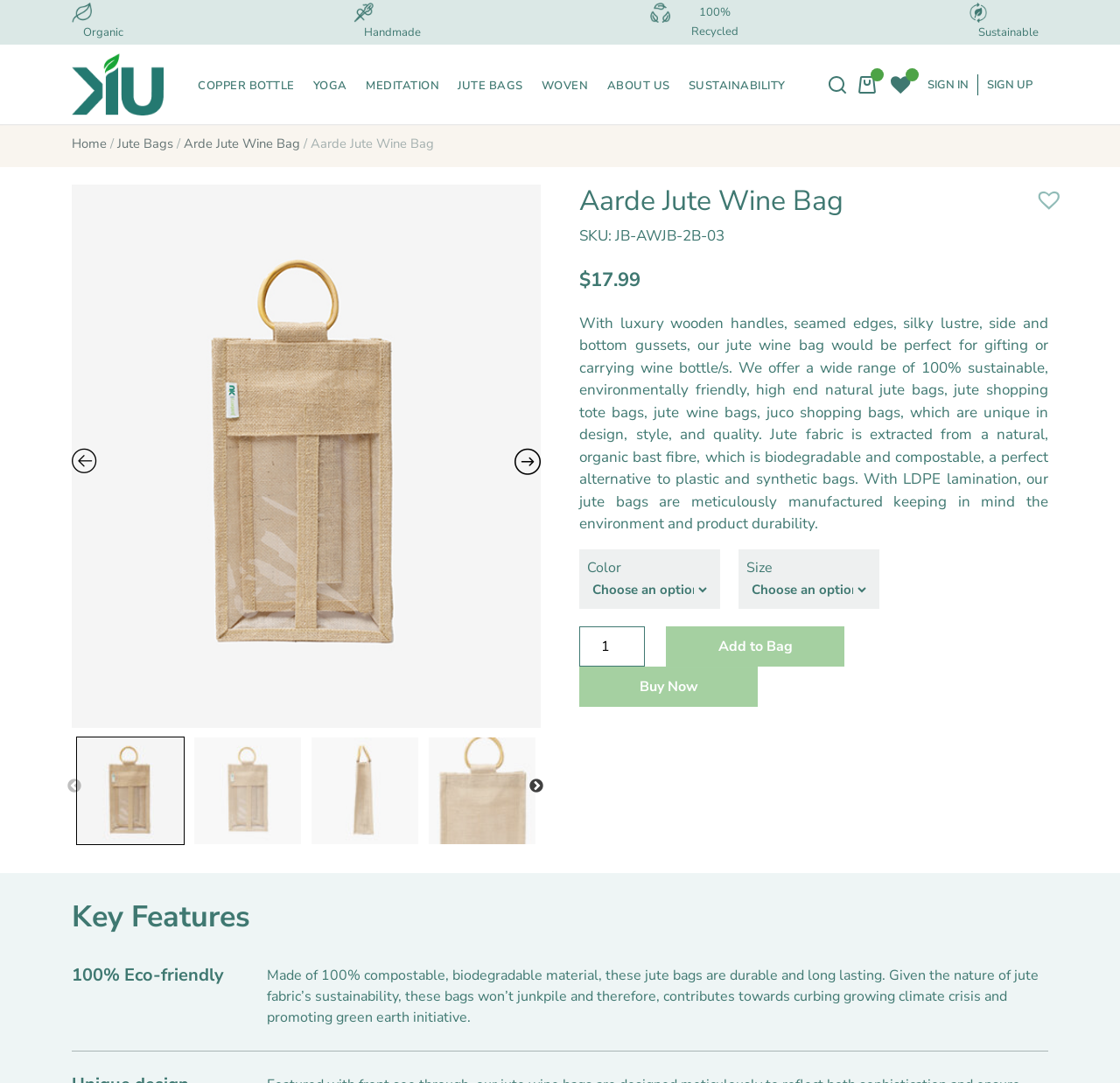Provide the bounding box coordinates of the UI element that matches the description: "Arde Jute Wine Bag".

[0.164, 0.124, 0.268, 0.141]